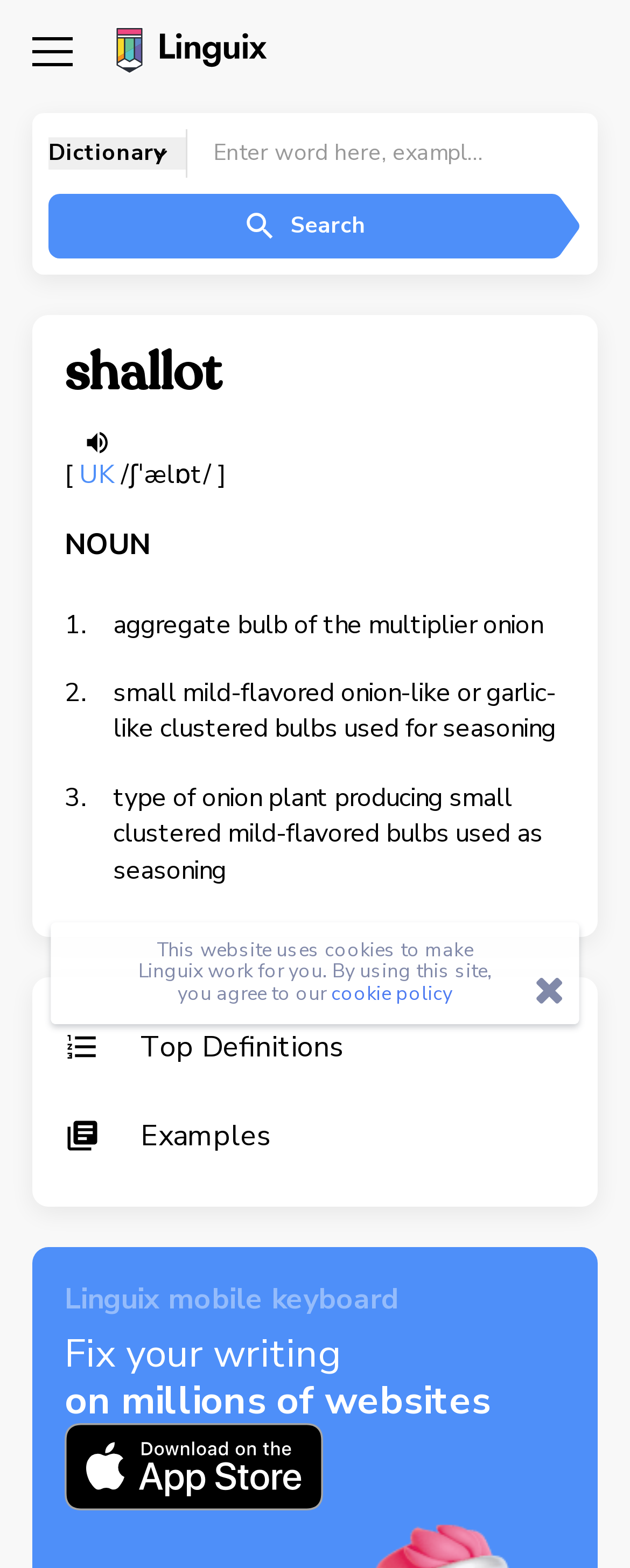Please locate the bounding box coordinates of the element that needs to be clicked to achieve the following instruction: "Go to the main page". The coordinates should be four float numbers between 0 and 1, i.e., [left, top, right, bottom].

[0.167, 0.016, 0.426, 0.051]